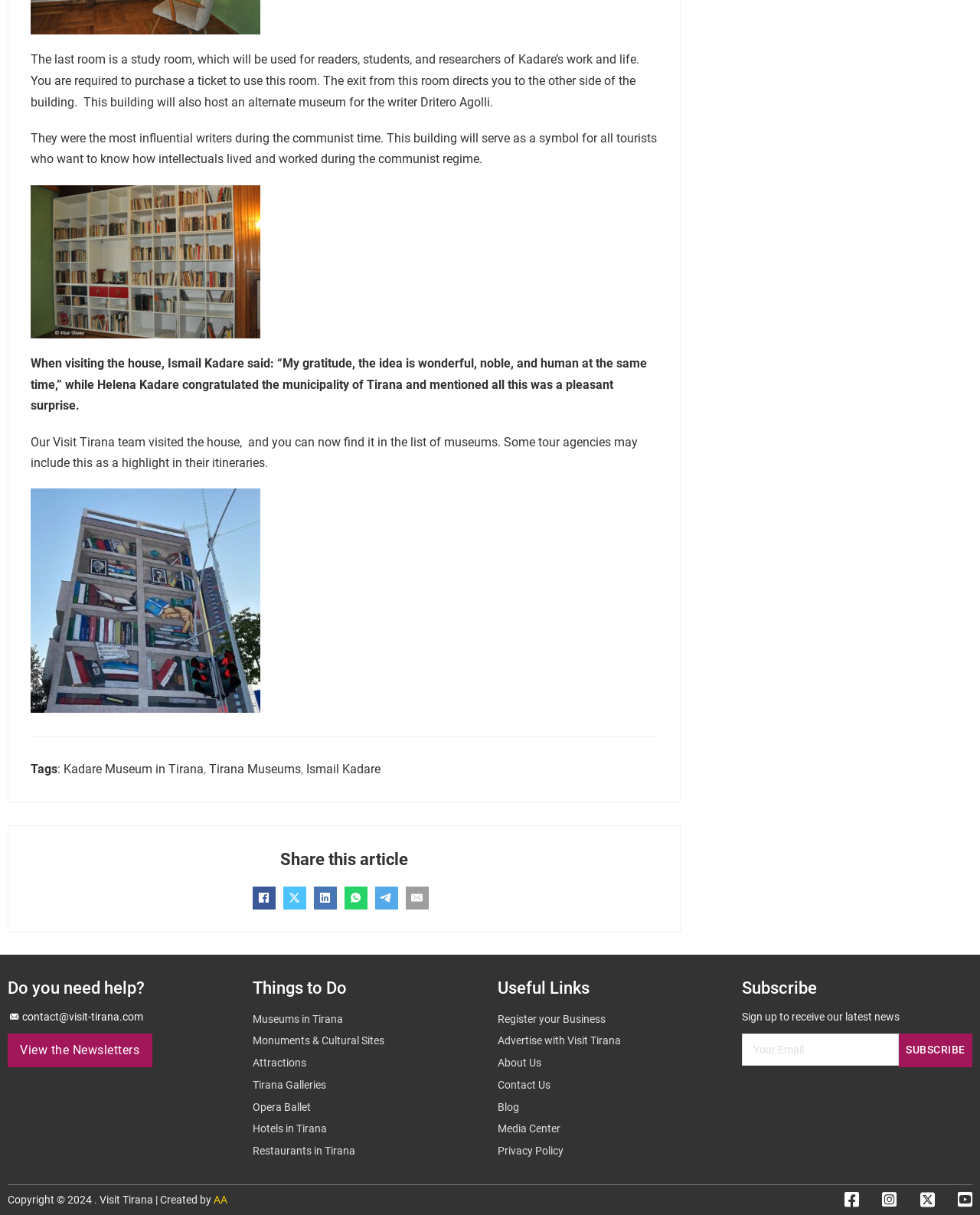Please determine the bounding box coordinates of the element to click in order to execute the following instruction: "View the list of museums in Tirana". The coordinates should be four float numbers between 0 and 1, specified as [left, top, right, bottom].

[0.453, 0.358, 0.508, 0.37]